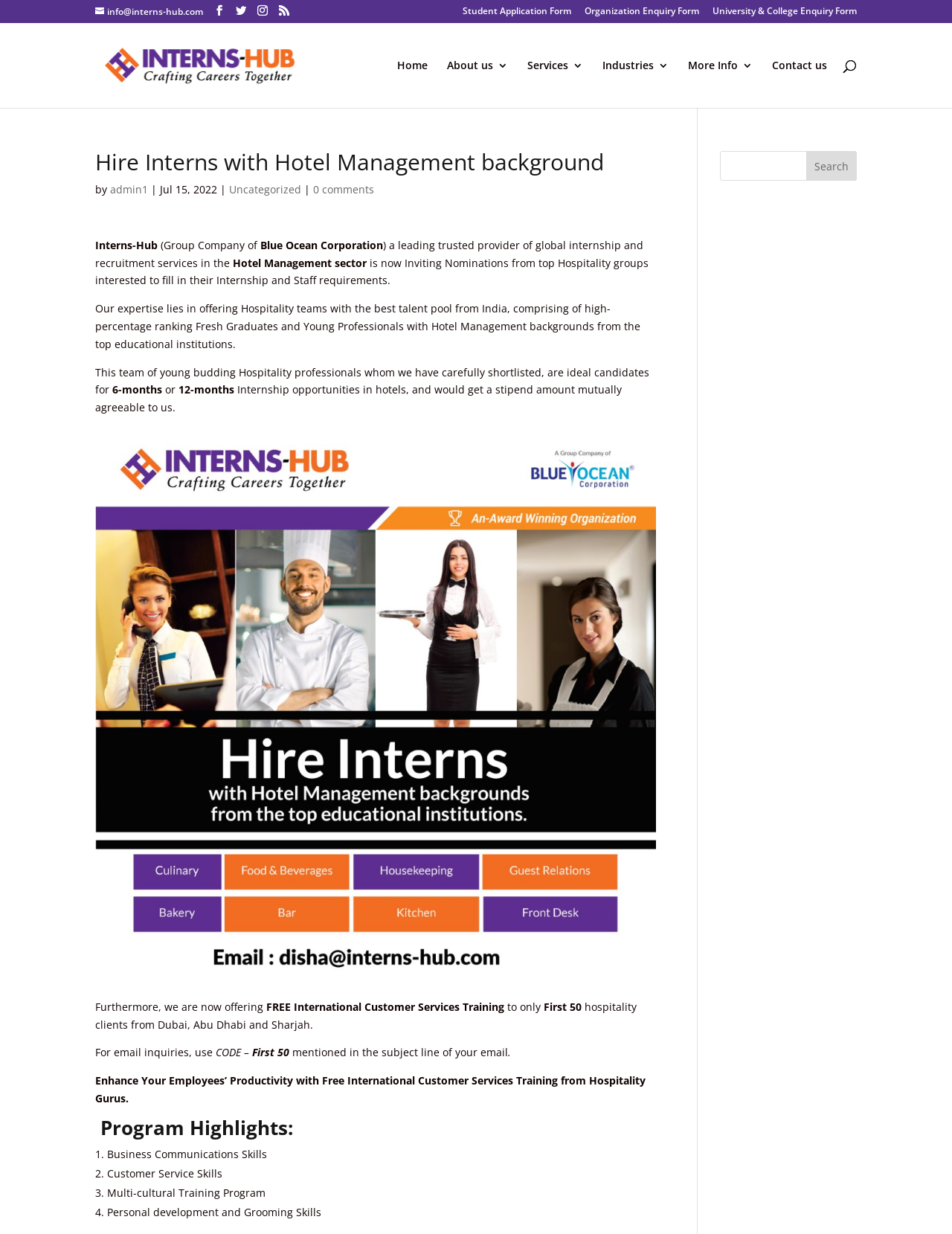Extract the text of the main heading from the webpage.

Hire Interns with Hotel Management background